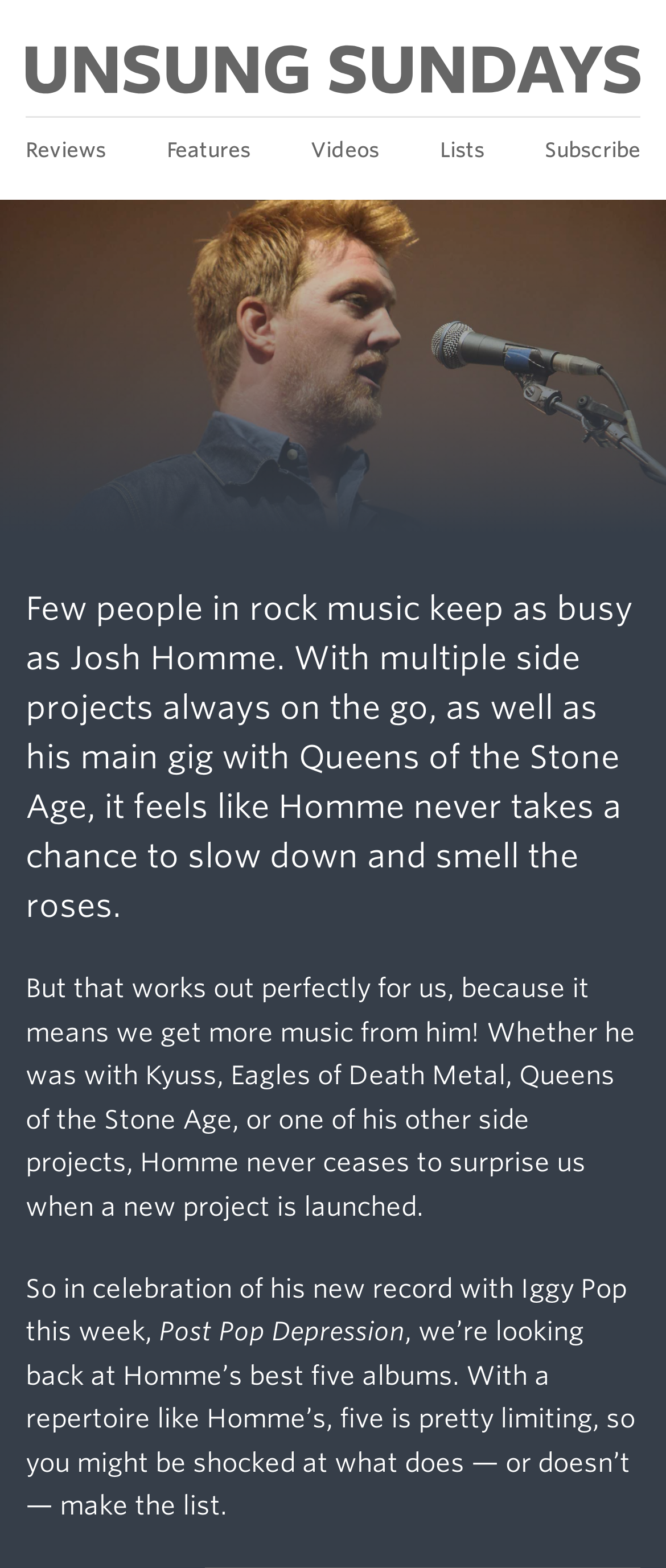How many paragraphs of text are on this webpage?
Examine the screenshot and reply with a single word or phrase.

4